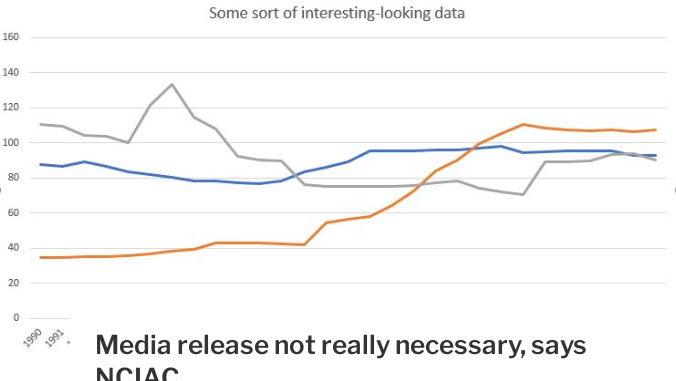Detail the scene depicted in the image with as much precision as possible.

The image presents a line graph labeled "Some sort of interesting-looking data." The graph features three distinct lines represented in different colors: orange, blue, and gray. These lines illustrate fluctuations over time, although specific data points are not explicitly labeled. The X-axis appears to encompass a range of values that likely represent years or time intervals, while the Y-axis denotes a quantitative measure, evidenced by varying scales.

Beneath the graph, the text "Media release not really necessary, says NCIAC" indicates a commentary attributed to NCIAC, likely referencing the contextual relevance or implications of the data showcased. Overall, this image captures a quantitative analysis presented in a visually appealing format, designed to convey trends and insights.